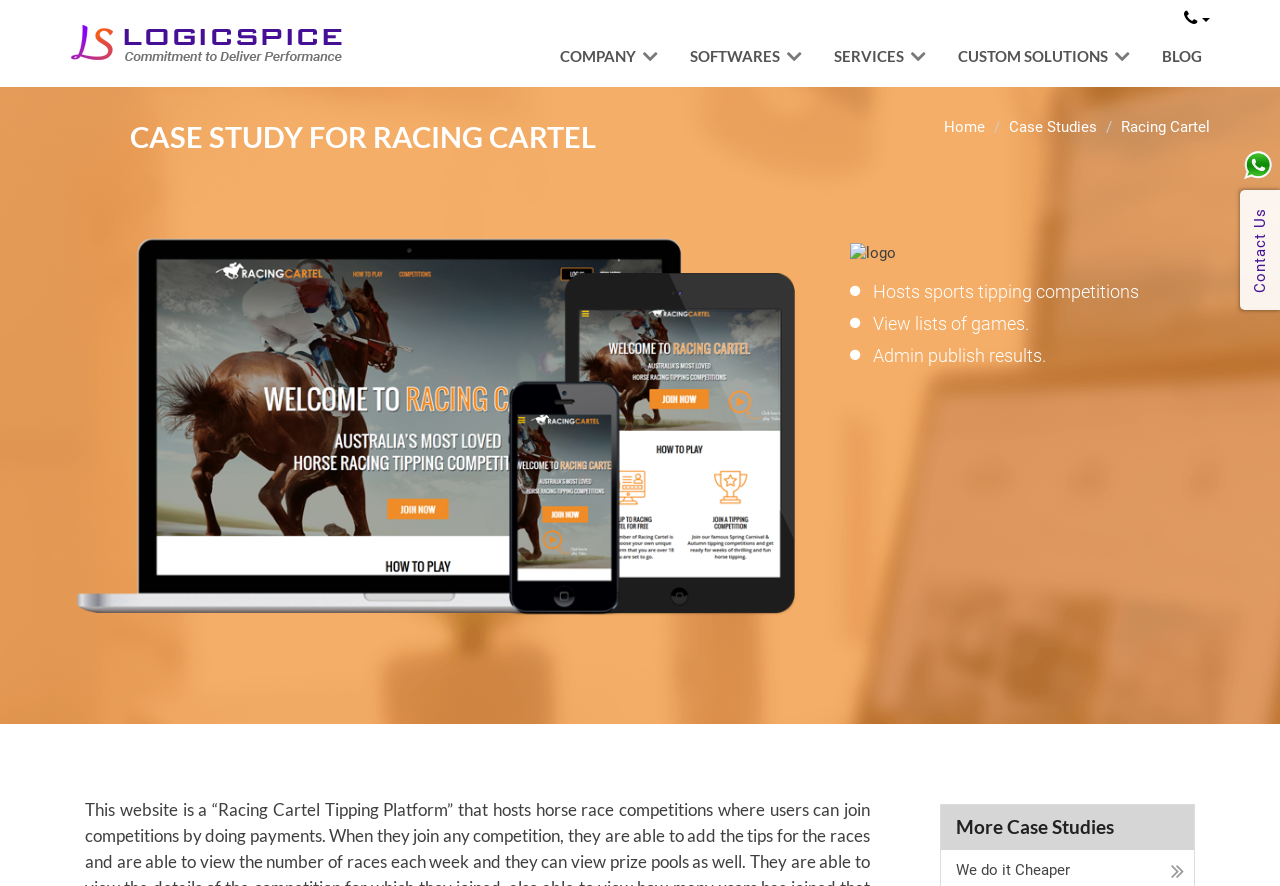Please find the bounding box for the UI element described by: "Holiday Helpers 2 You".

None